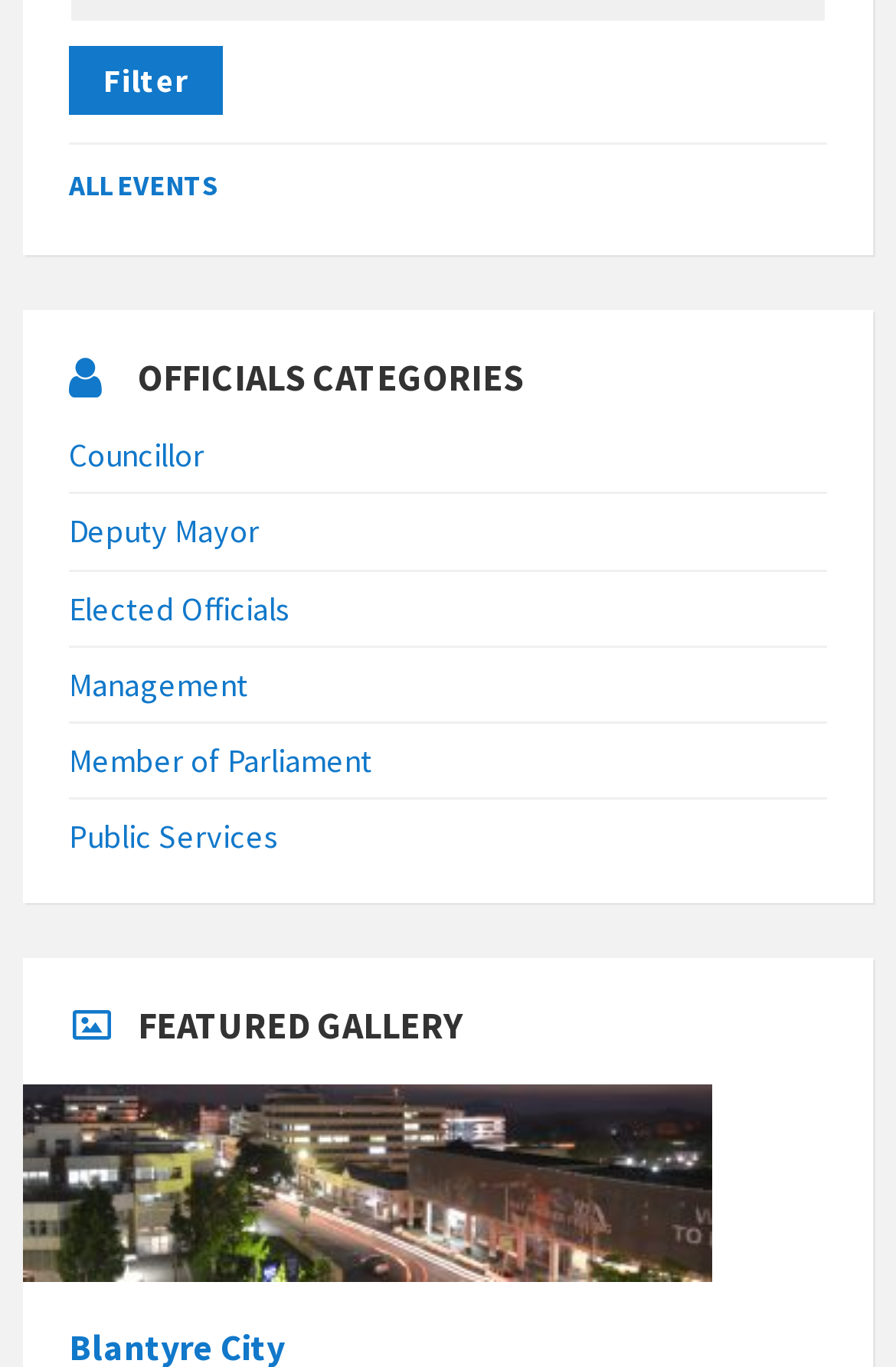What is the purpose of the 'Filter' button?
Please craft a detailed and exhaustive response to the question.

Based on the context of the webpage, which appears to be an events page, I infer that the 'Filter' button is used to filter events. This is a common functionality on event listing pages.